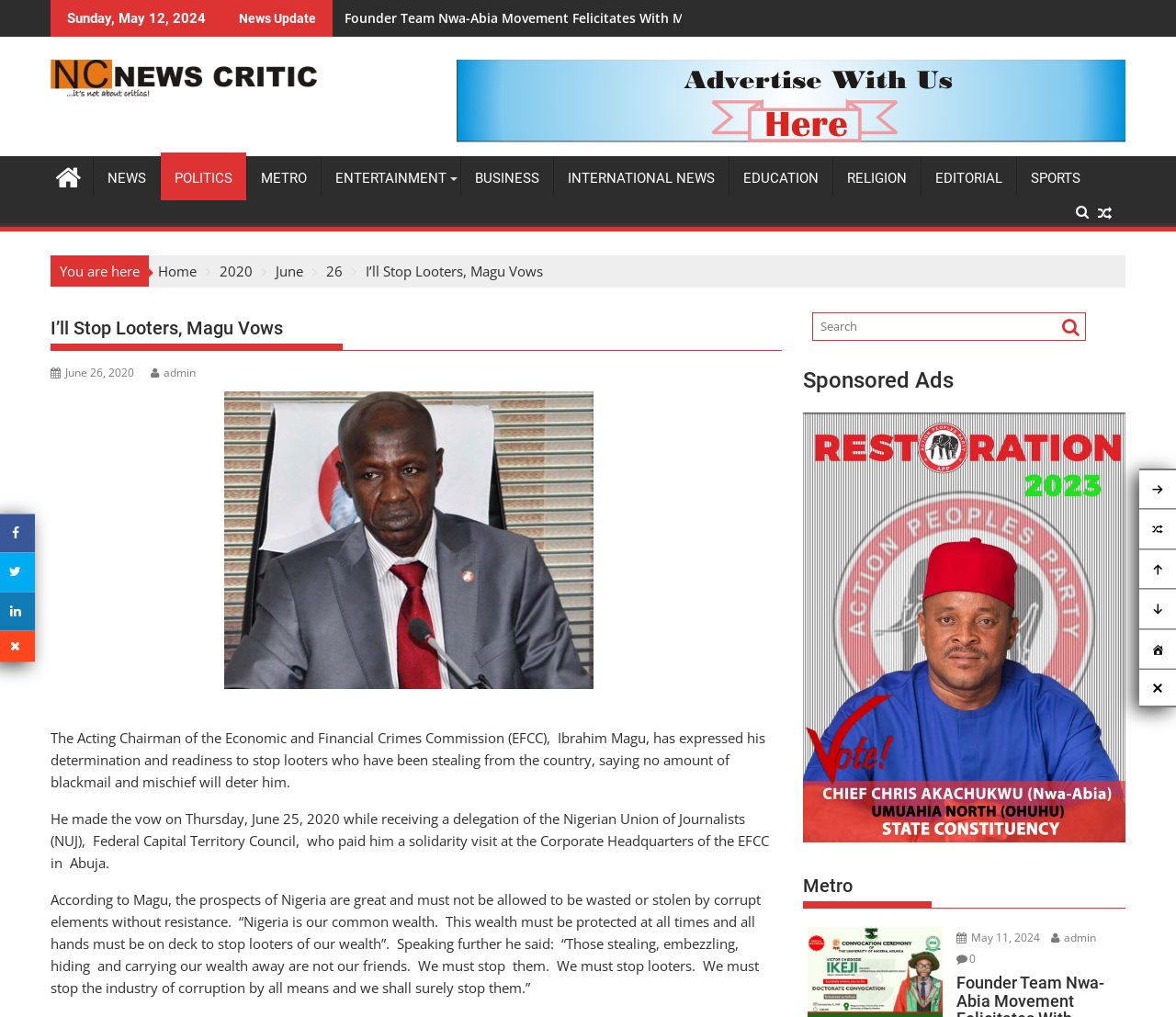Using the details in the image, give a detailed response to the question below:
Who is the author of the news article?

I found the author of the news article by looking at the text ' admin' which is located below the article title and date, indicating the author of the article.